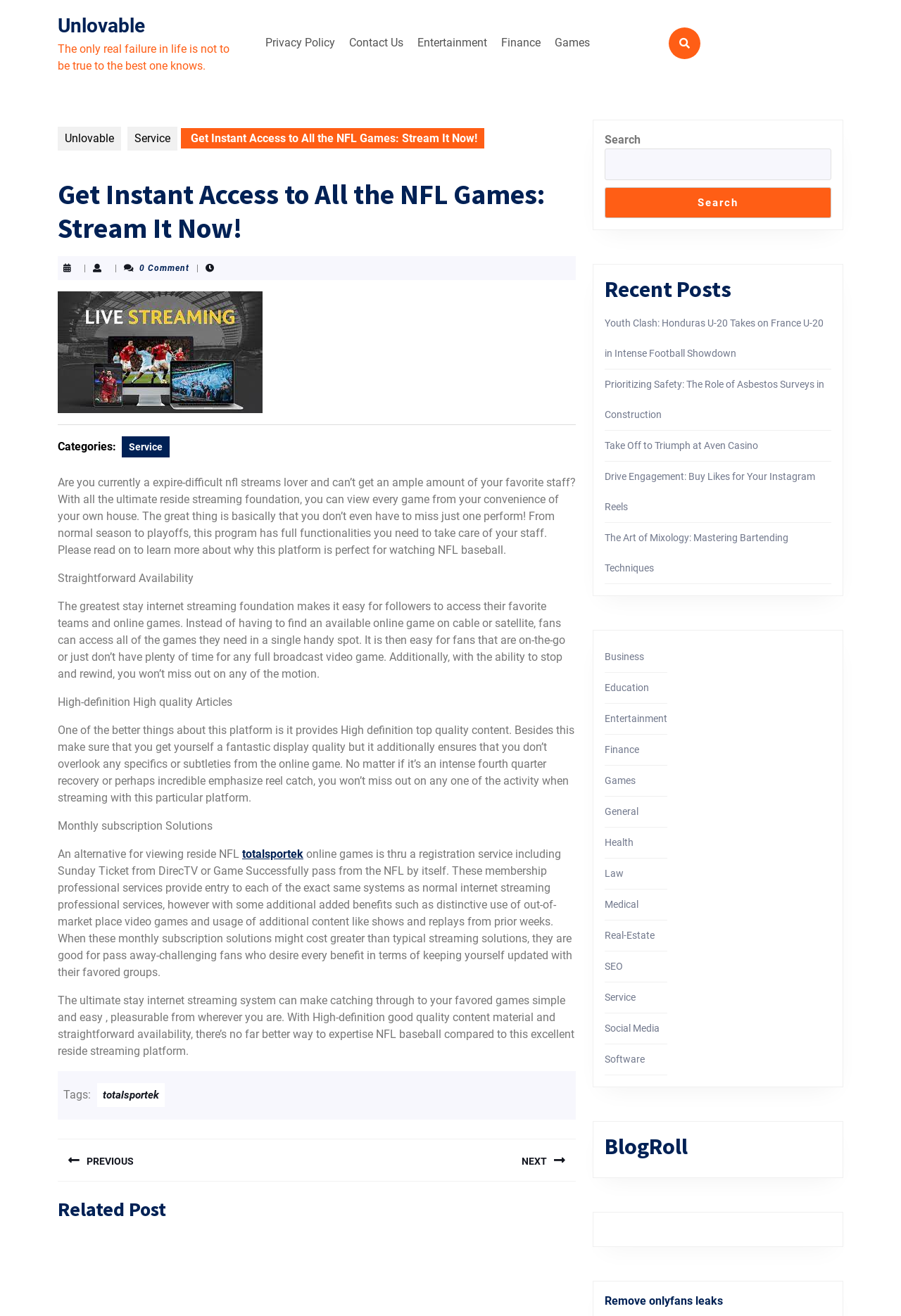Please find the bounding box coordinates of the clickable region needed to complete the following instruction: "Check the 'Recent Posts' section". The bounding box coordinates must consist of four float numbers between 0 and 1, i.e., [left, top, right, bottom].

[0.671, 0.21, 0.923, 0.23]